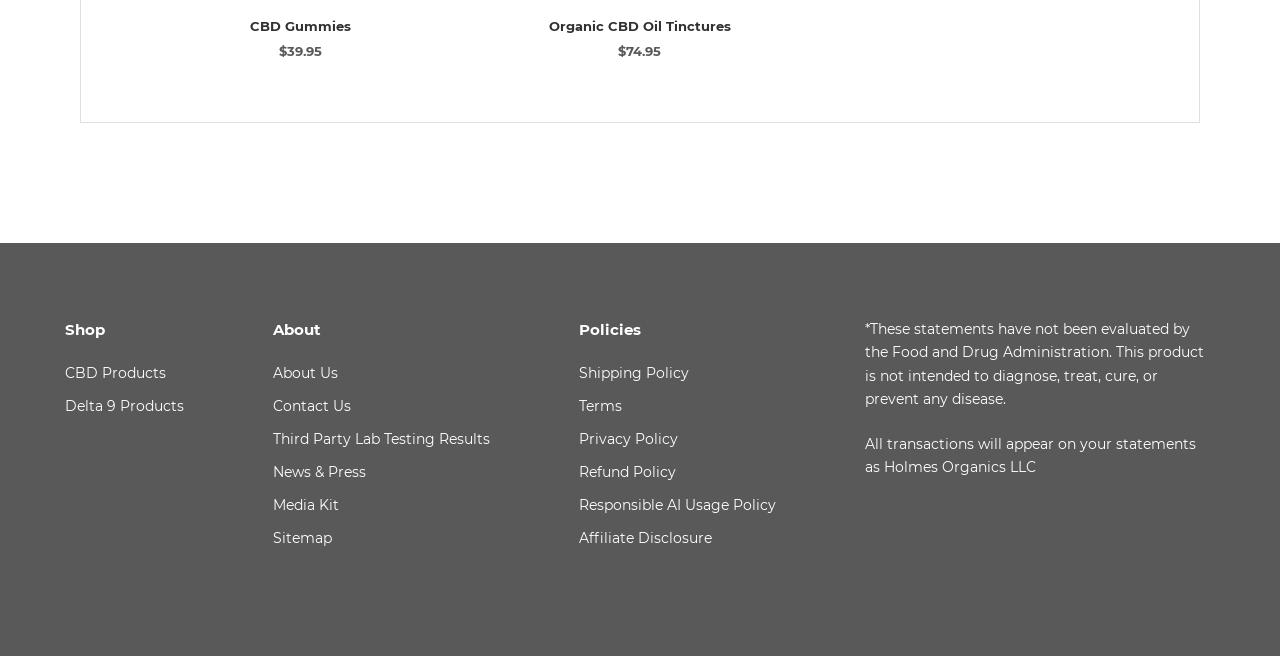Locate the bounding box coordinates for the element described below: "Privacy Policy". The coordinates must be four float values between 0 and 1, formatted as [left, top, right, bottom].

[0.452, 0.654, 0.606, 0.686]